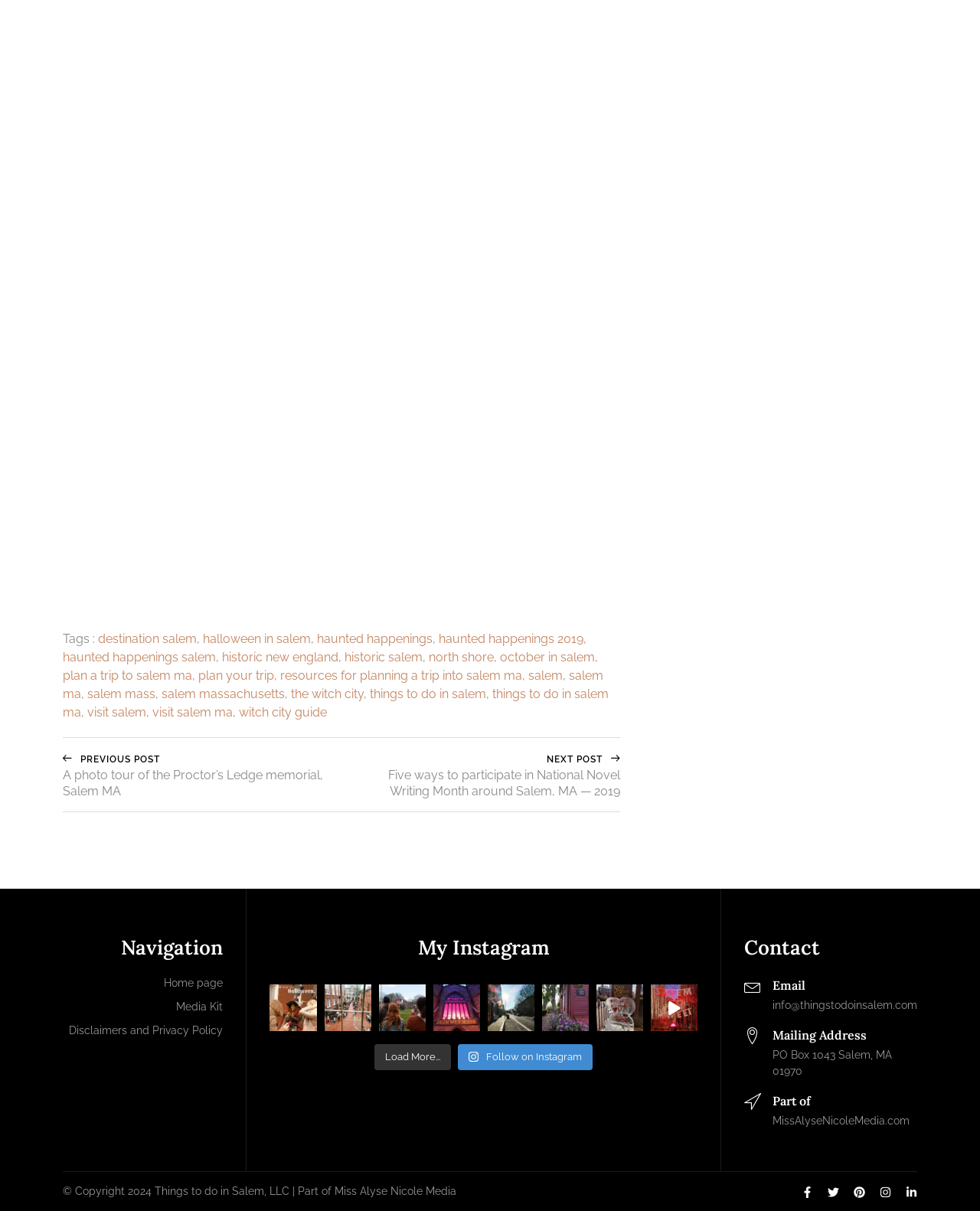Please identify the bounding box coordinates of the element that needs to be clicked to perform the following instruction: "Follow the website on Instagram".

[0.467, 0.862, 0.605, 0.884]